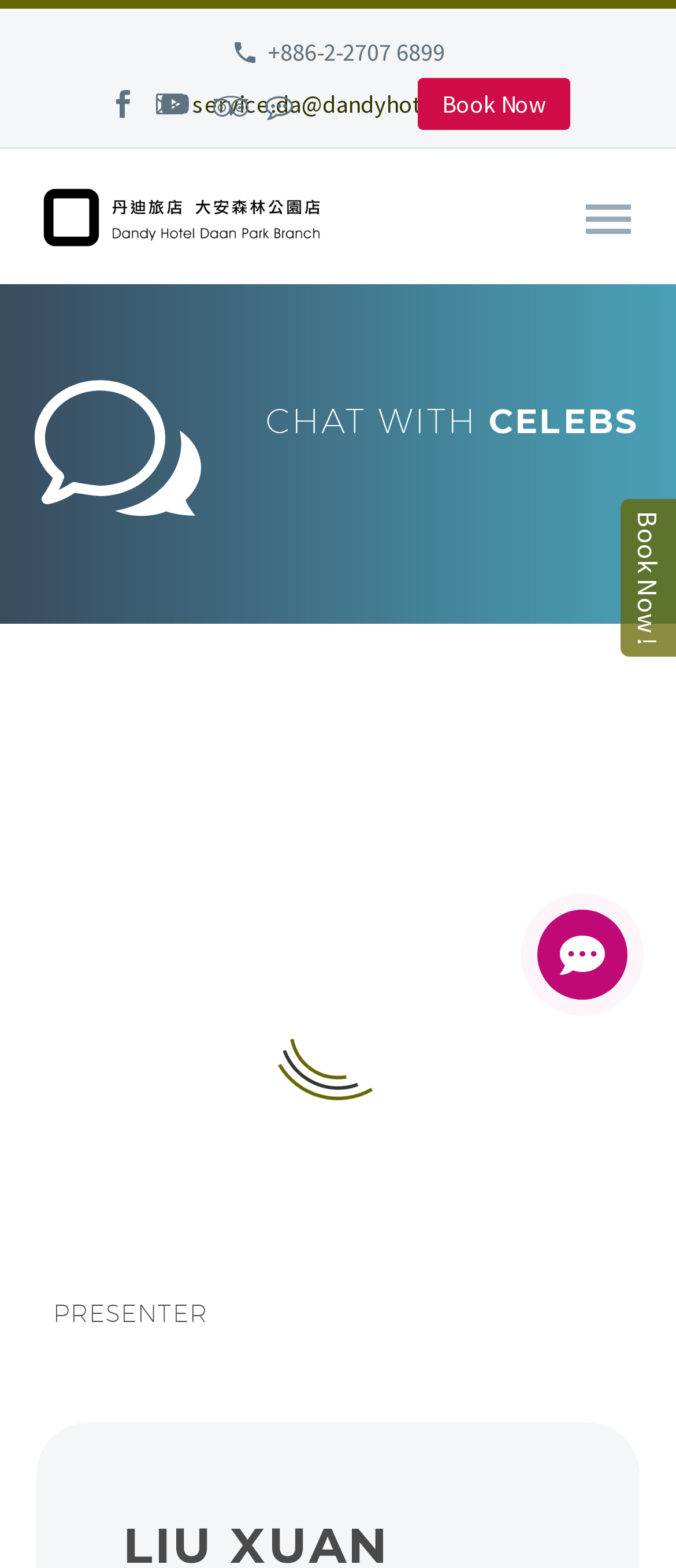Offer an extensive depiction of the webpage and its key elements.

This webpage is the official website of Dandy Hotel Daan Park Branch, featuring Liu Xuan, an all-round creator with a Harvard University background. 

At the top left corner, there is a logo image of the hotel. Next to it, there is a primary menu button. Below these elements, there is a horizontal navigation menu with links to different sections, including "About", "News", "Rooms", "Location", "Book Now", "Member", and "English". 

On the top right side, there are several social media links represented by icons, including Facebook, Instagram, and Twitter. Below these icons, there is a "Book Now" link. 

In the middle of the page, there is a section with a heading "PRESENTER" and a brief introduction to Liu Xuan. Below this section, there are two columns of text, with the left column containing the text "CHAT WITH" and the right column containing the text "CELEBS". 

At the bottom left corner, there are two more social media links represented by icons. On the bottom right side, there is a "Book Now!" button.